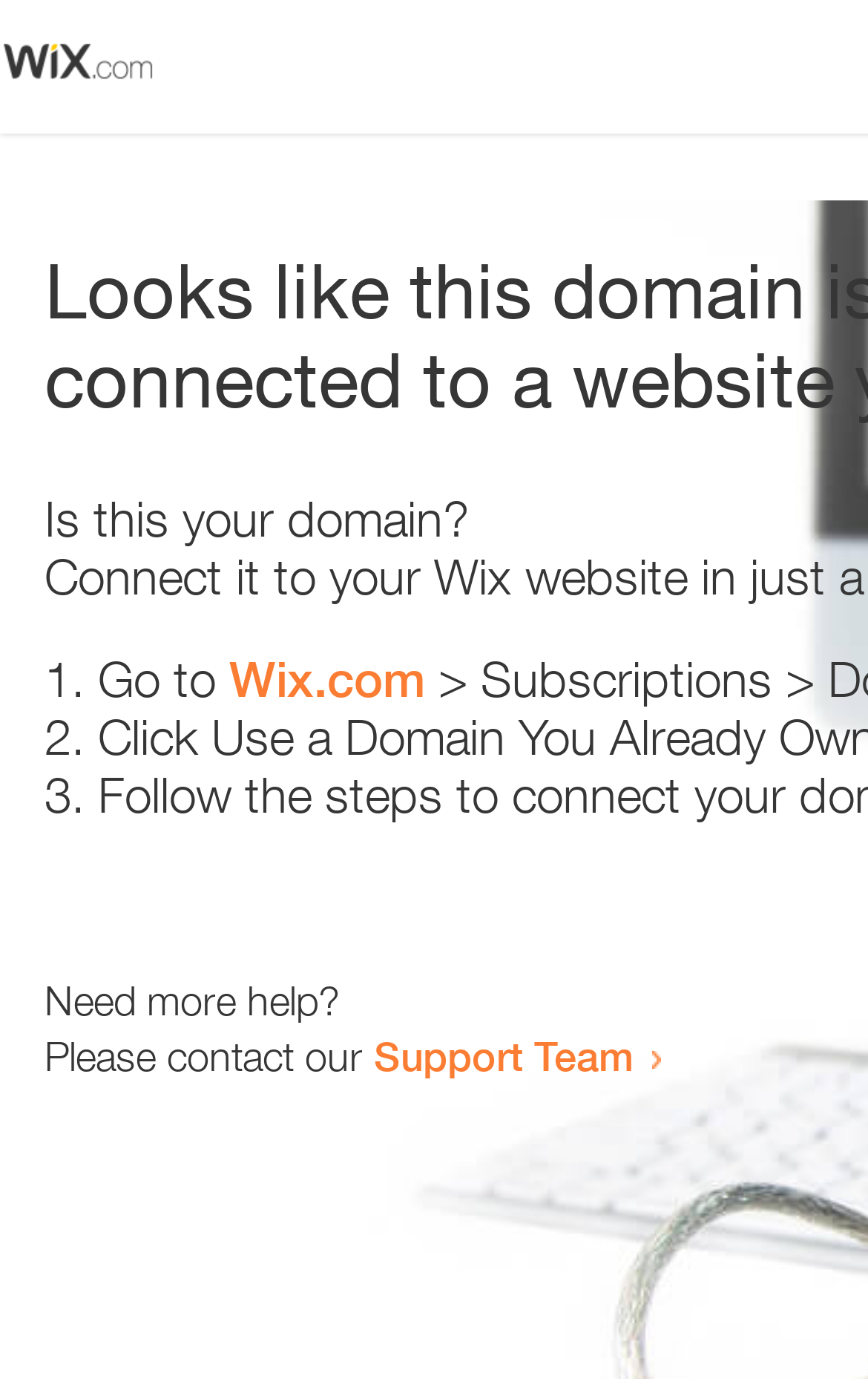What is the text above the first list marker?
Give a single word or phrase as your answer by examining the image.

Is this your domain?